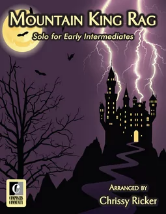Generate an in-depth description of the image you see.

The image features the cover of "Mountain King Rag," arranged by Chrissy Ricker. This solo piece is designed for early intermediate pianists and incorporates a whimsical yet slightly spooky theme. The illustration depicts a dark castle set against a stormy sky, illuminated by flashes of lightning. In the background, a full moon casts an eerie glow, while bats fly across the sky, enhancing the Halloween atmosphere. The title is prominently displayed at the top, while the arrangement's credit appears prominently beneath it. The cover design captures the playful spirit of the ragtime genre intertwined with a hint of mystery, perfect for engaging young performers.